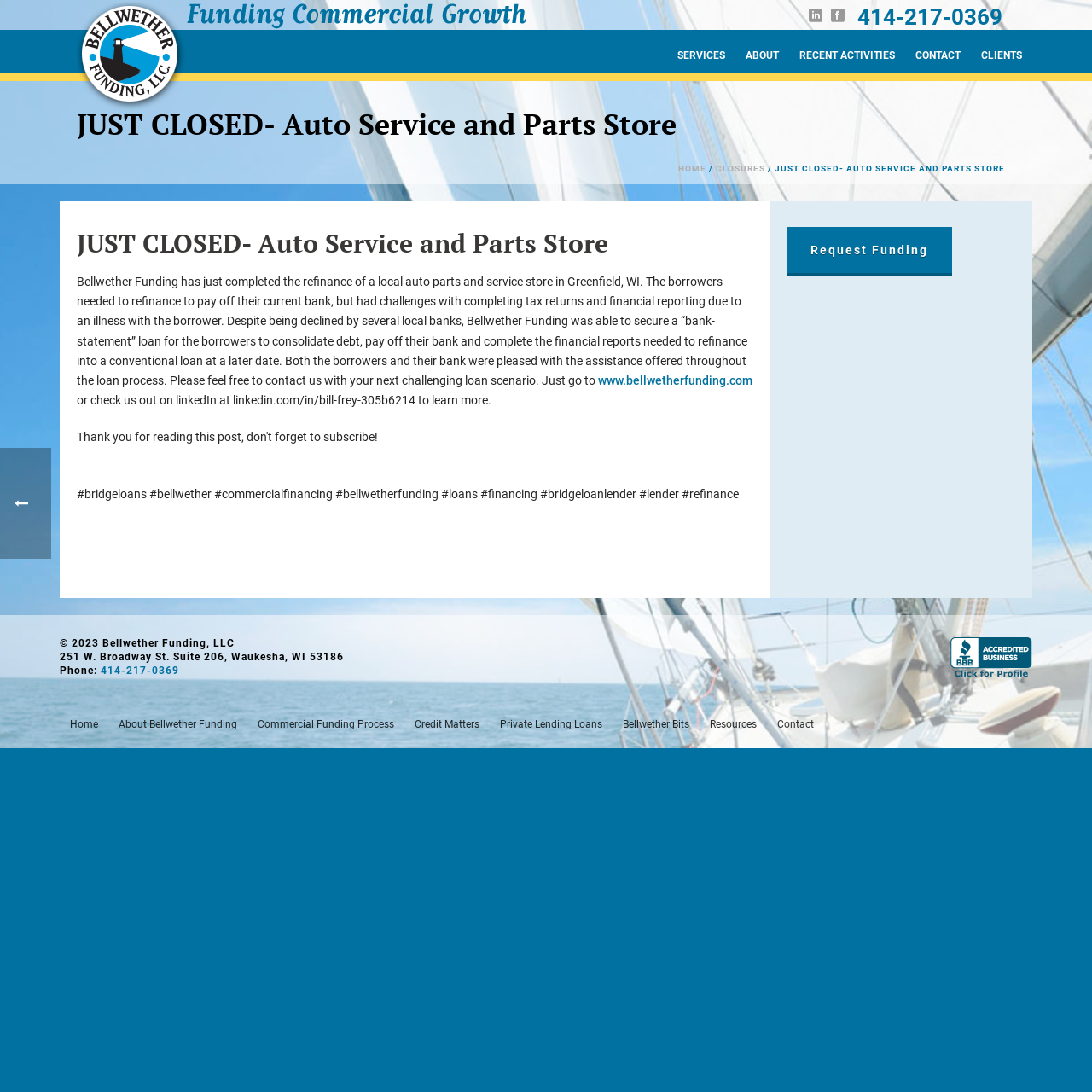What is the address of Bellwether Funding?
Give a thorough and detailed response to the question.

The address can be found at the bottom of the webpage, which is described as '251 W. Broadway St. Suite 206, Waukesha, WI 53186'.